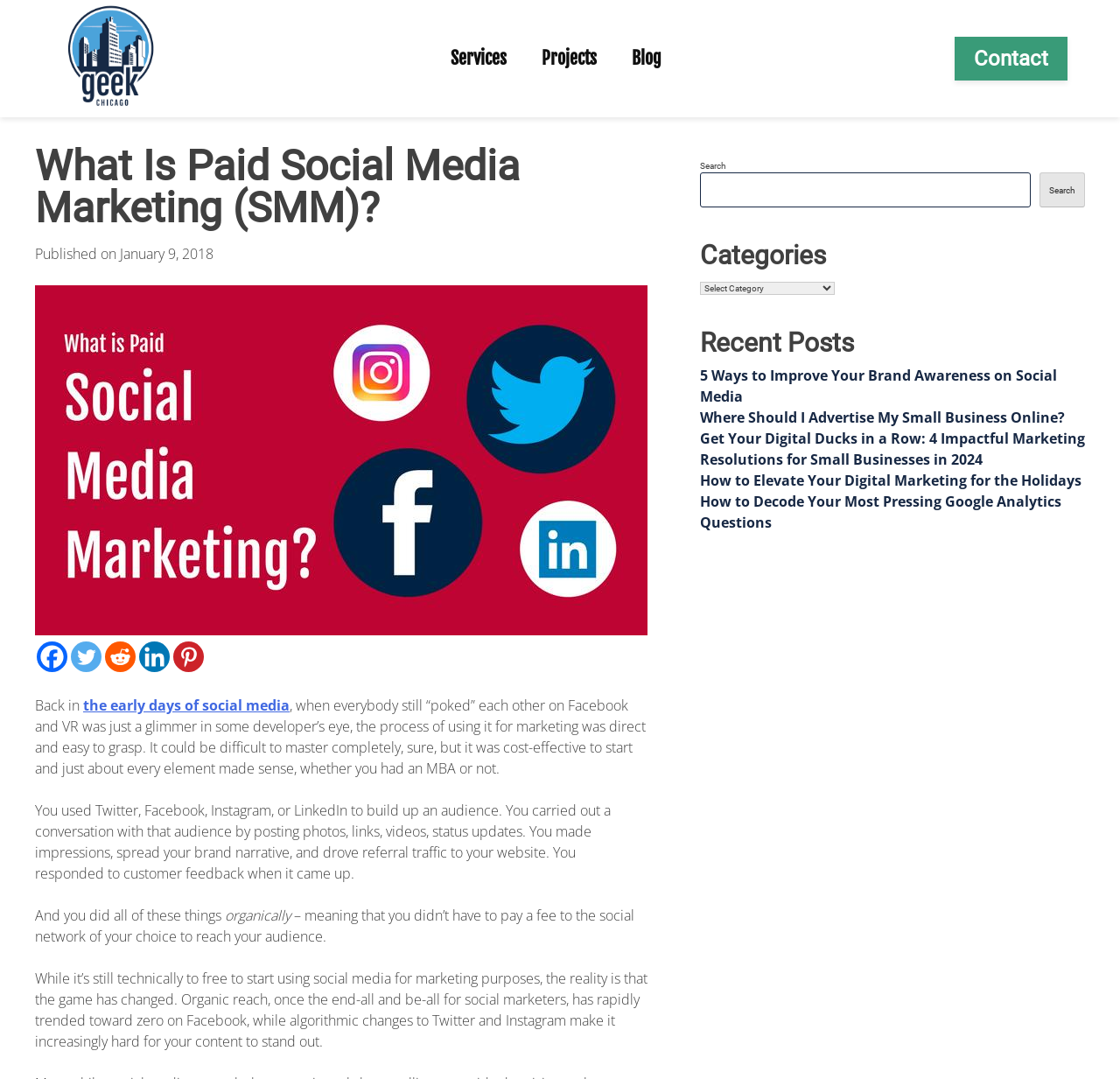Determine the bounding box coordinates of the clickable region to follow the instruction: "Go to the Services page".

[0.402, 0.042, 0.452, 0.067]